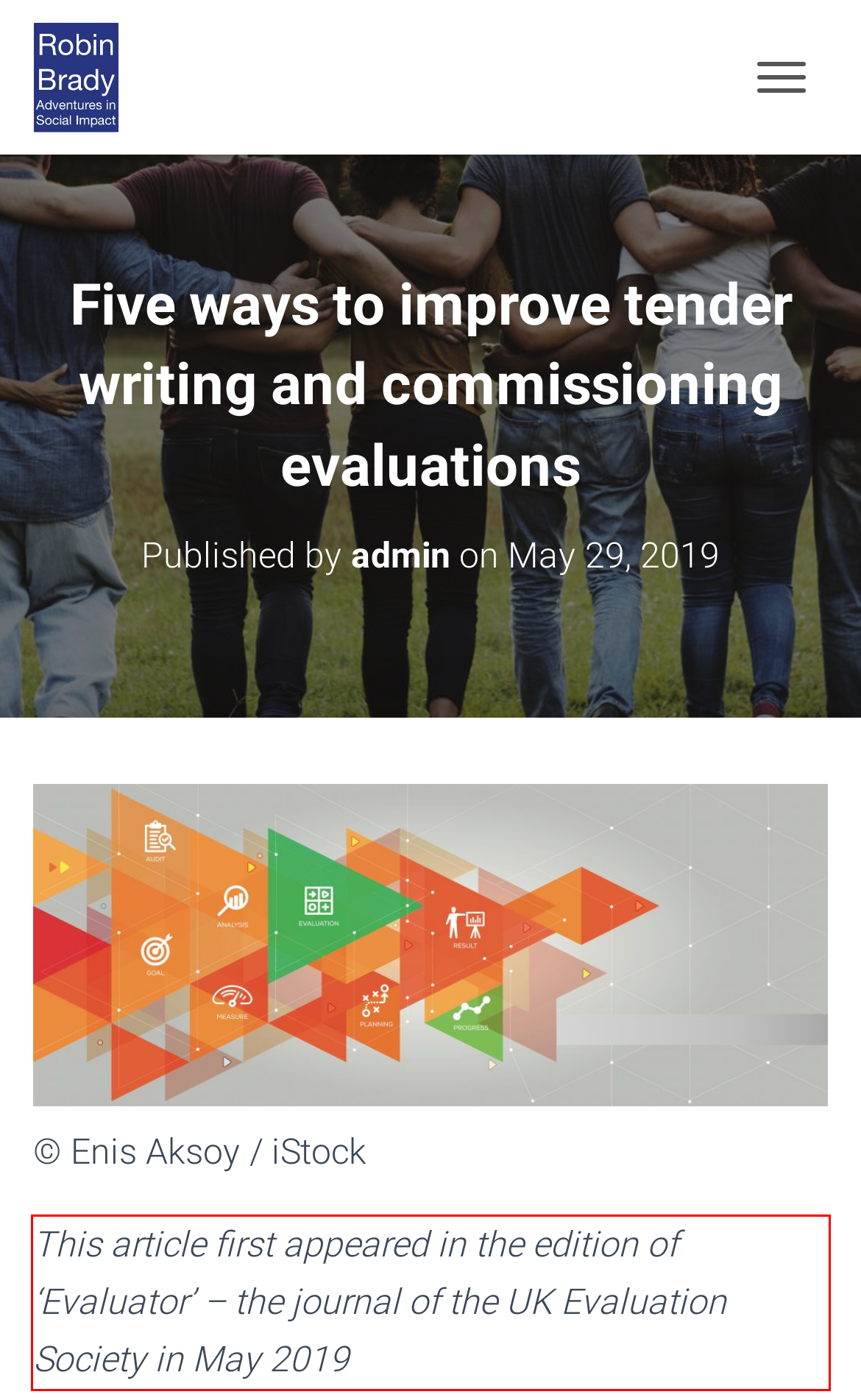Please use OCR to extract the text content from the red bounding box in the provided webpage screenshot.

This article first appeared in the edition of ‘Evaluator’ – the journal of the UK Evaluation Society in May 2019